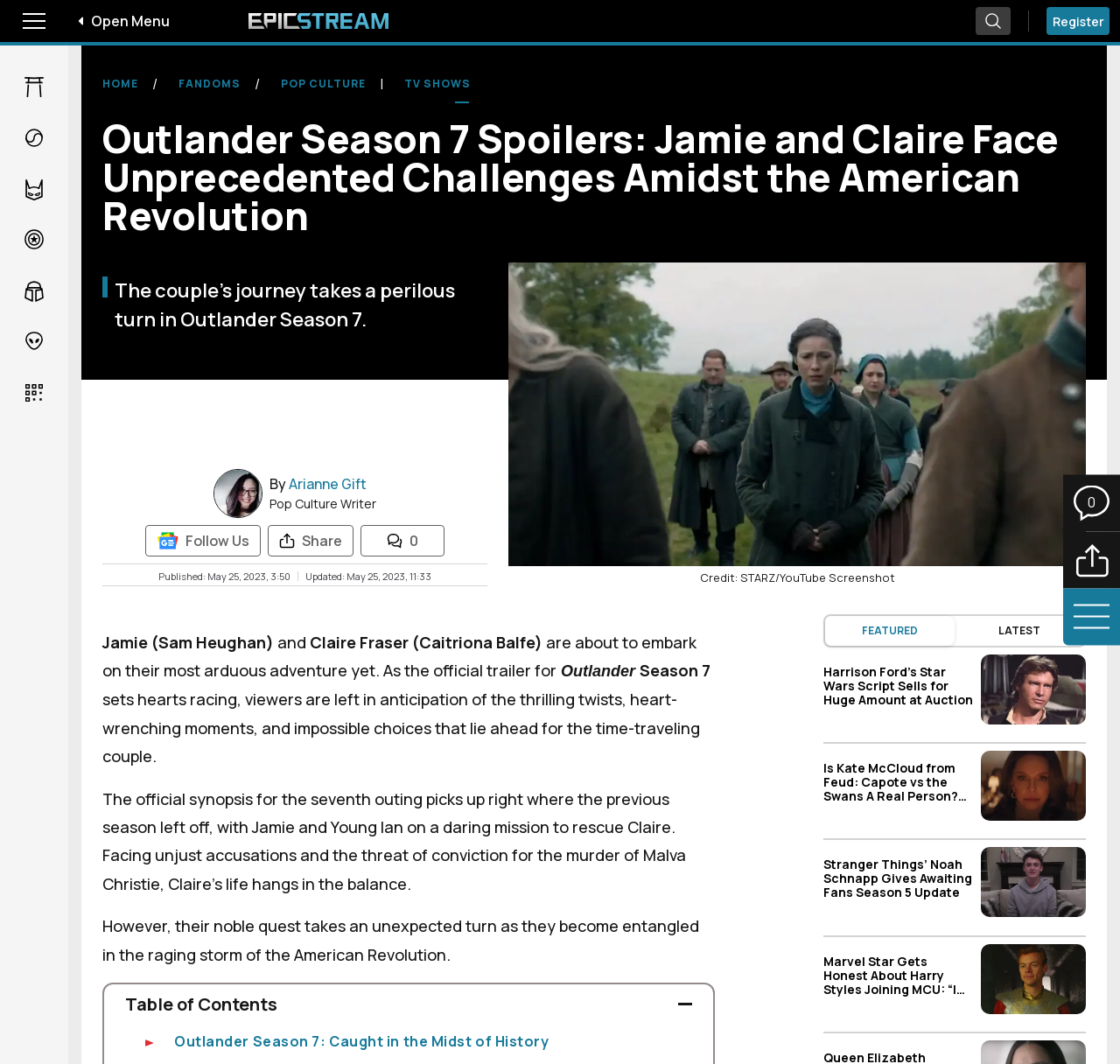Provide the bounding box coordinates of the UI element that matches the description: "fandoms".

[0.147, 0.059, 0.227, 0.099]